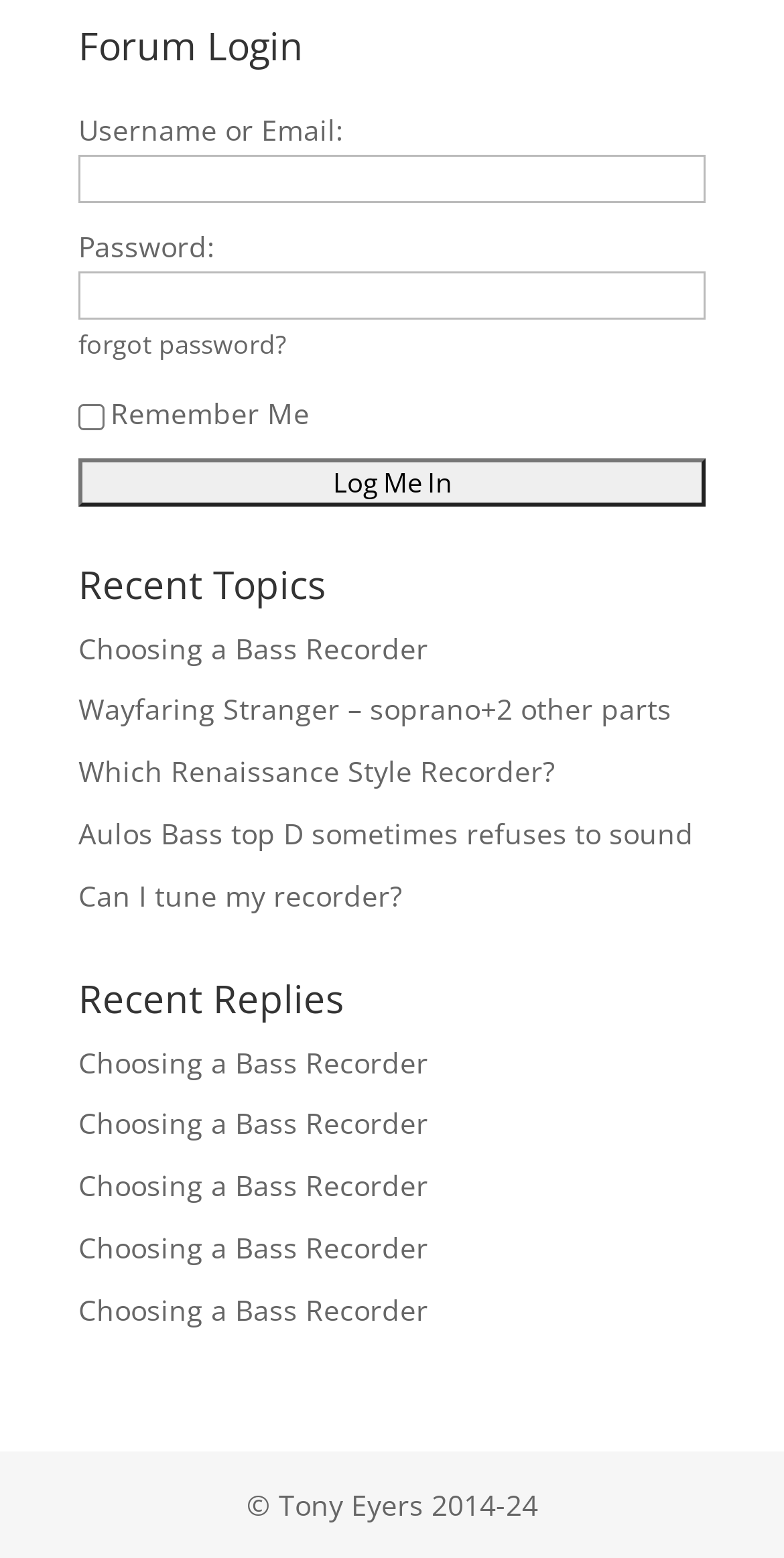Can you find the bounding box coordinates for the UI element given this description: "here"? Provide the coordinates as four float numbers between 0 and 1: [left, top, right, bottom].

None